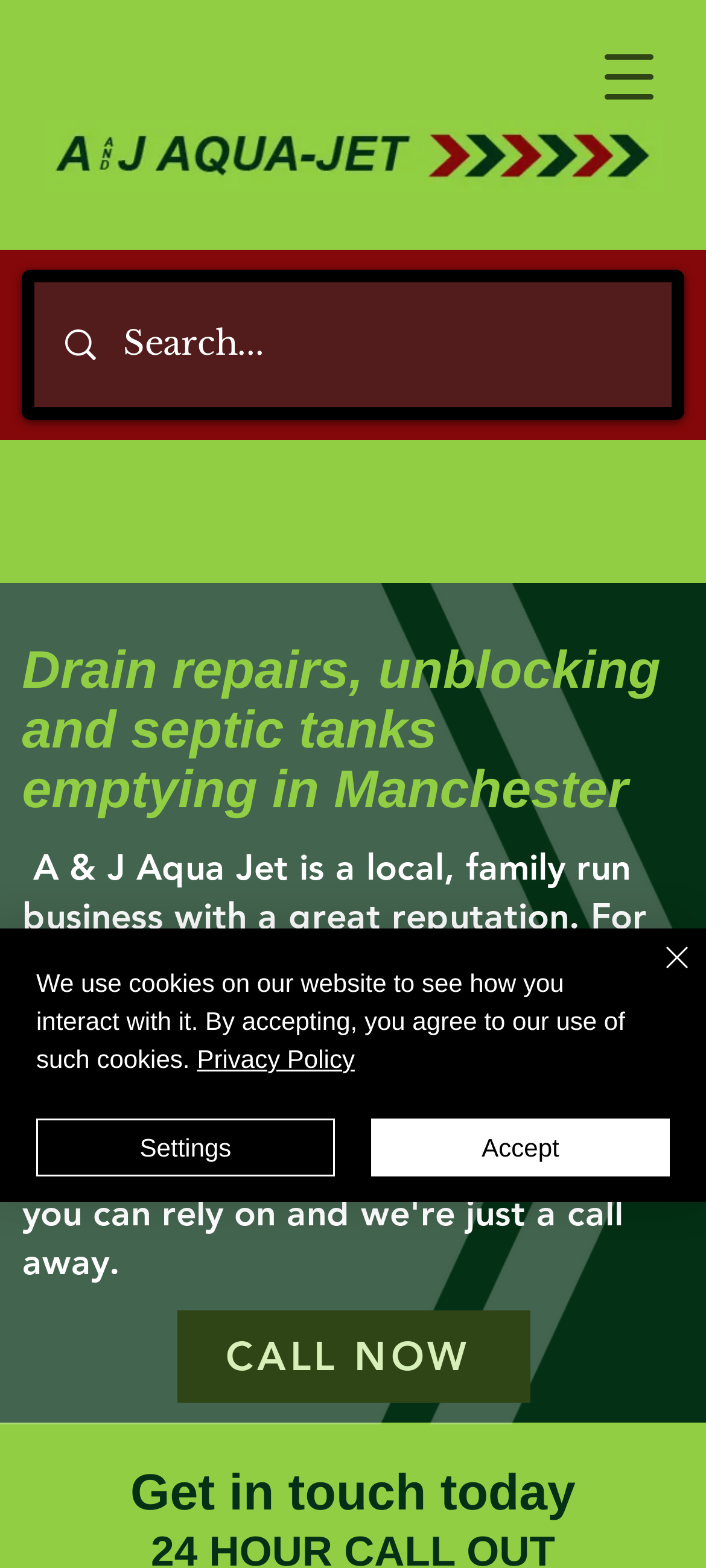Is A & J Aqua Jet a local business?
Look at the image and answer the question using a single word or phrase.

Yes